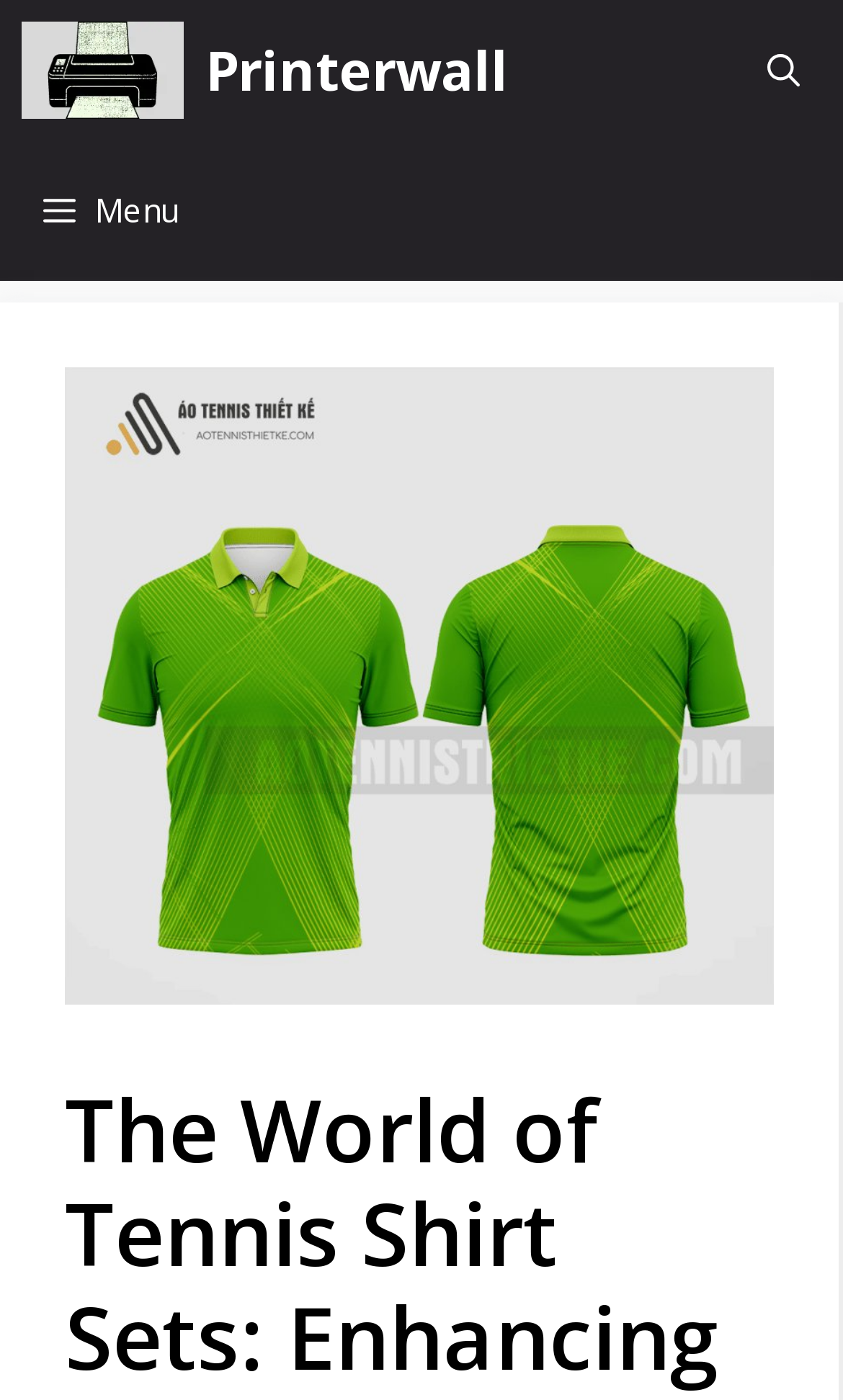How many links are there in the navigation?
Please answer the question with a single word or phrase, referencing the image.

3